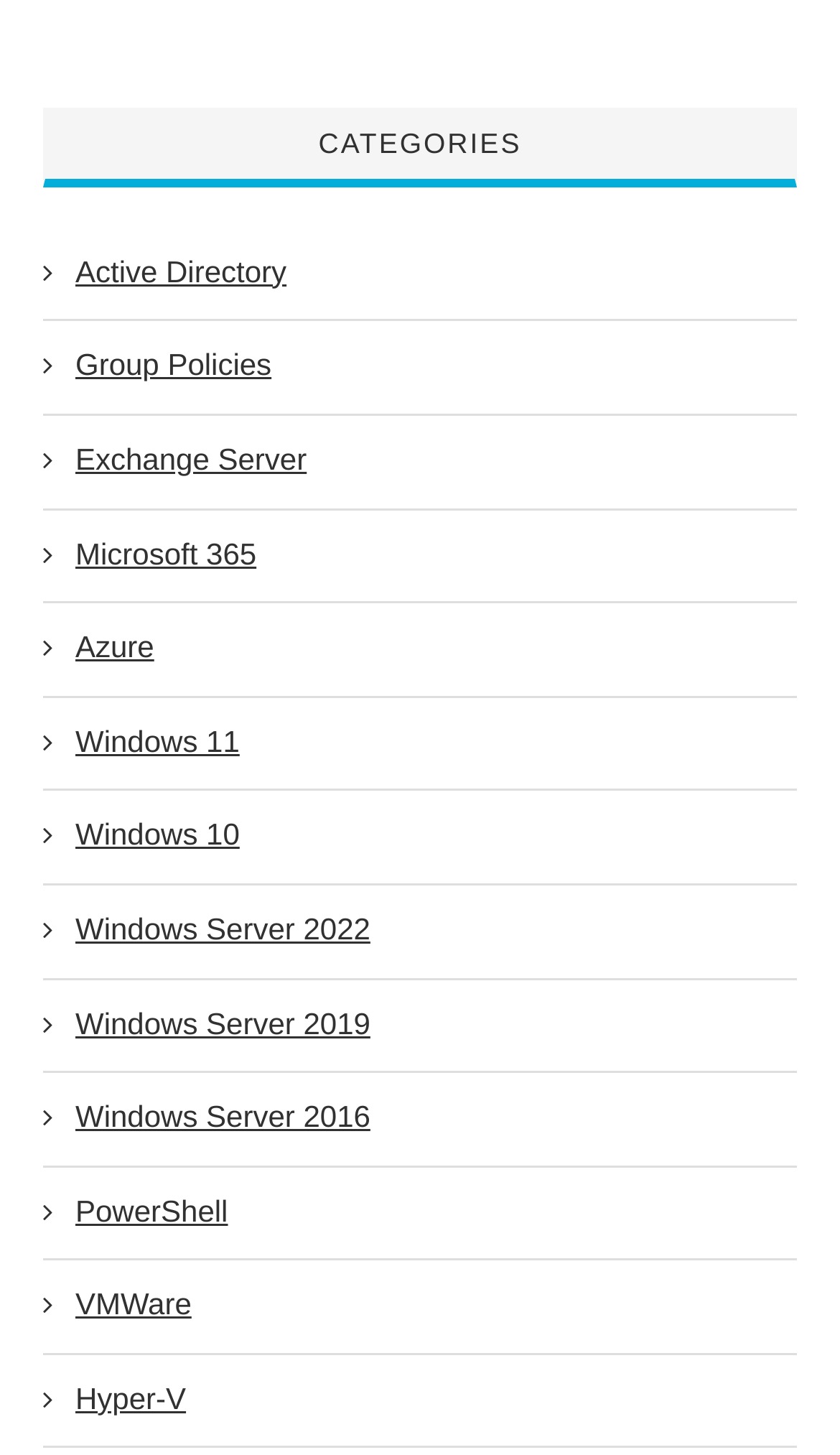Please find the bounding box coordinates of the clickable region needed to complete the following instruction: "View Active Directory". The bounding box coordinates must consist of four float numbers between 0 and 1, i.e., [left, top, right, bottom].

[0.051, 0.173, 0.944, 0.202]